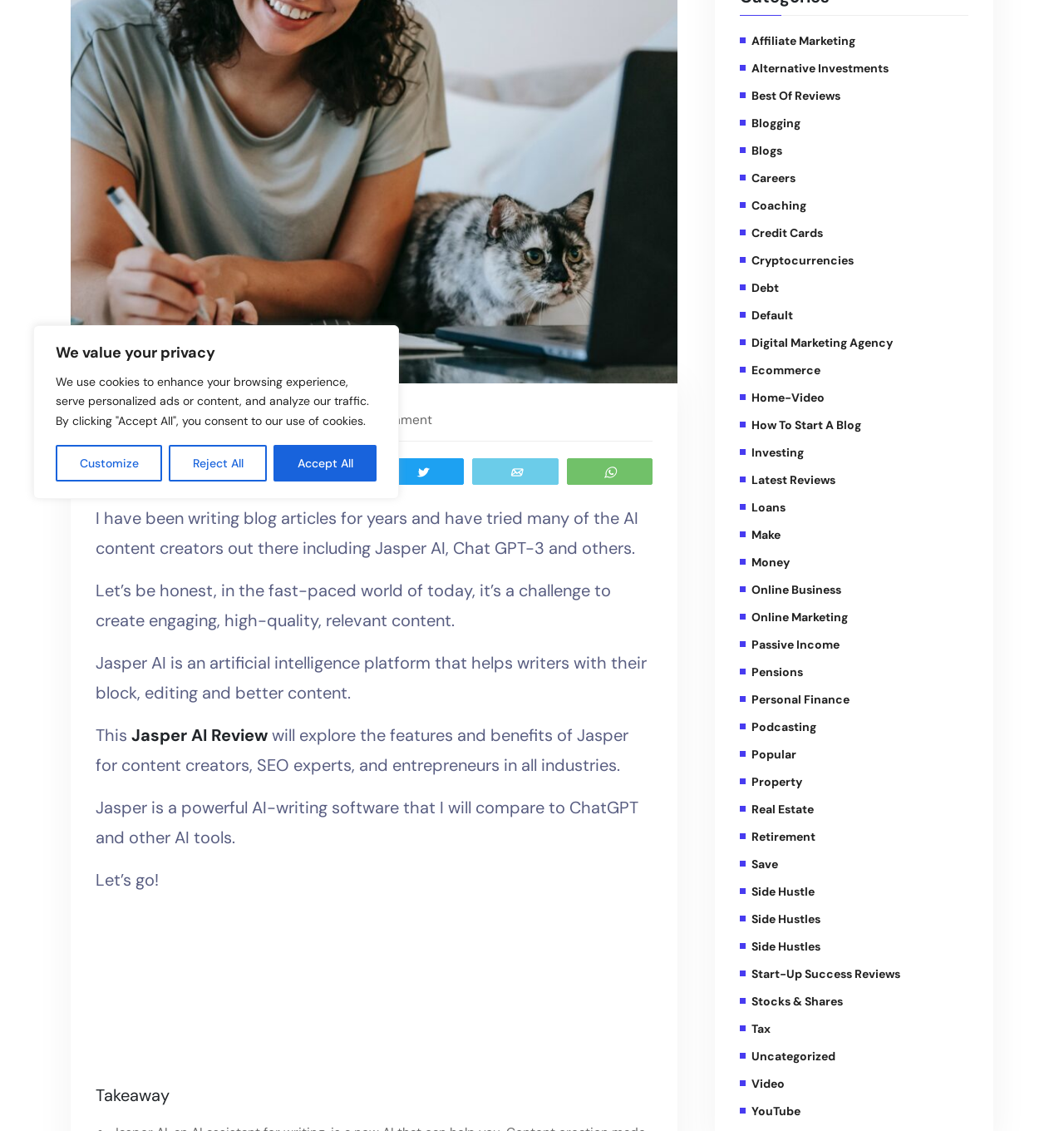Locate the UI element described as follows: "Side Hustle". Return the bounding box coordinates as four float numbers between 0 and 1 in the order [left, top, right, bottom].

[0.706, 0.782, 0.766, 0.795]